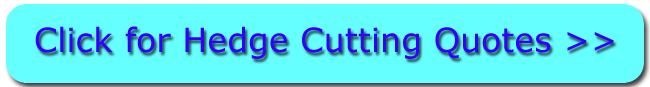Using the information in the image, give a detailed answer to the following question: What service can users obtain quotes for?

By clicking the button, users can obtain quotes from local specialists for hedge cutting services, which include tasks such as hedge trimming, pruning, and maintenance, helping homeowners manage their garden hedges with expert assistance.